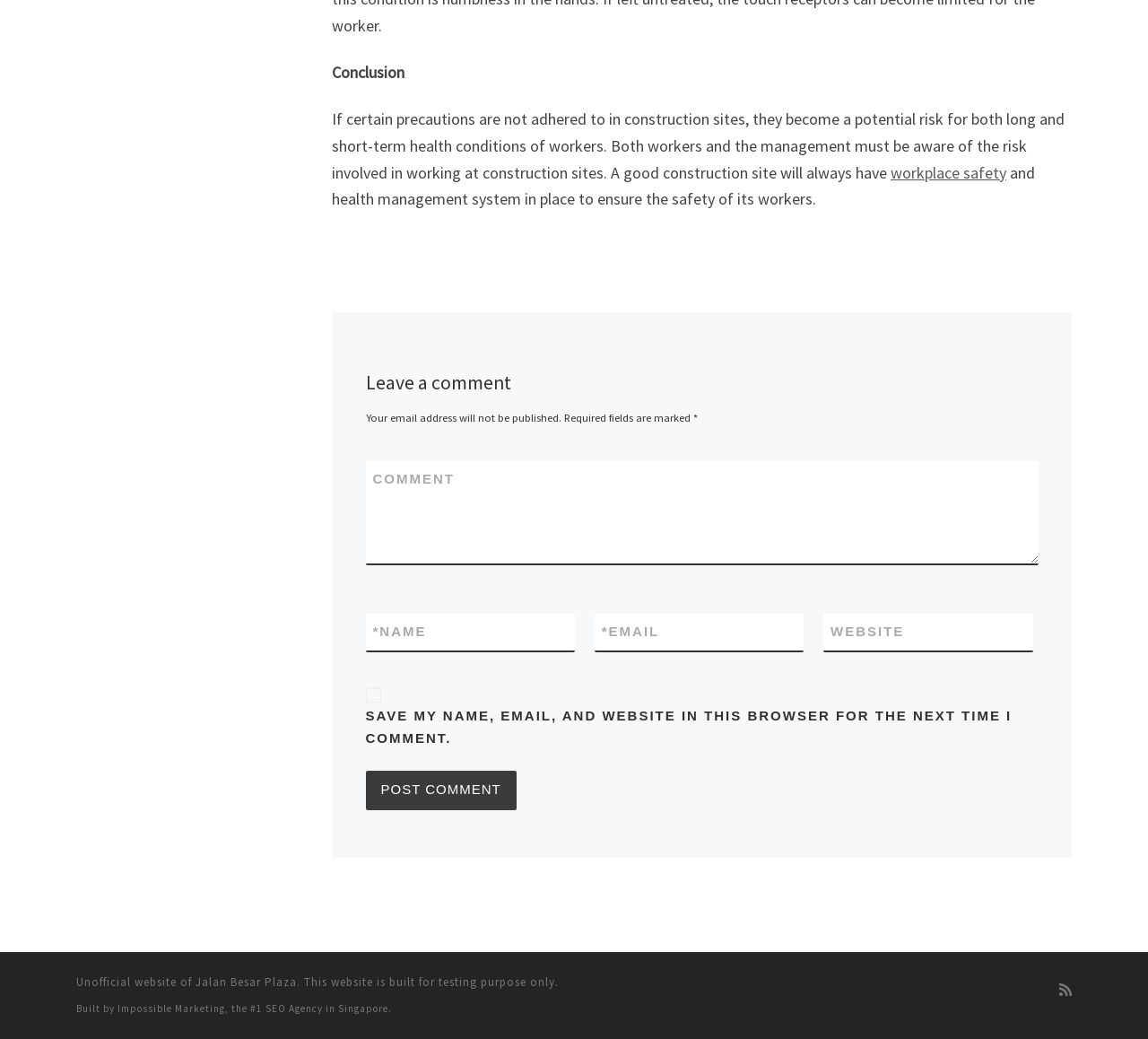What is the name of the SEO agency mentioned?
Based on the image, provide a one-word or brief-phrase response.

Impossible Marketing